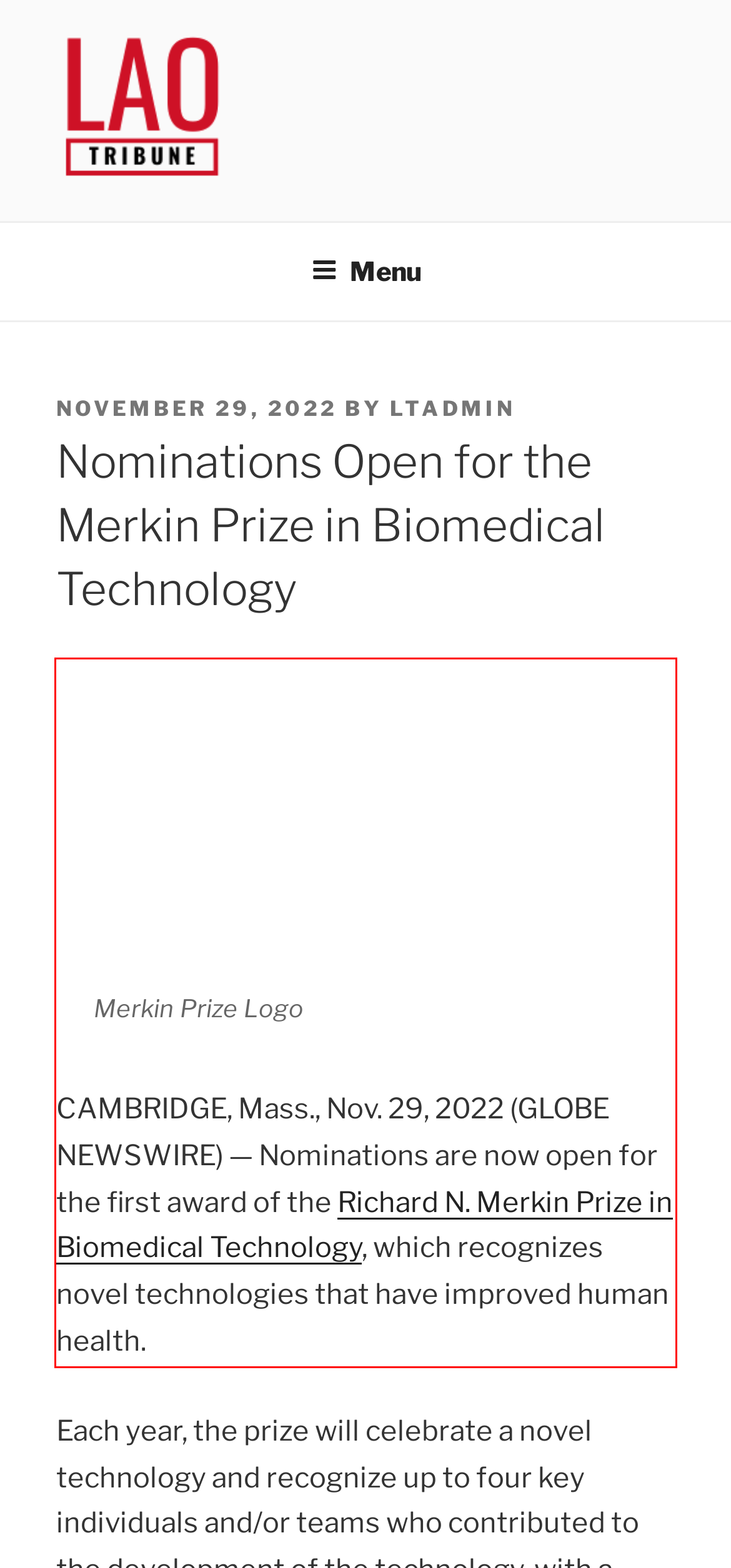Analyze the red bounding box in the provided webpage screenshot and generate the text content contained within.

CAMBRIDGE, Mass., Nov. 29, 2022 (GLOBE NEWSWIRE) — Nominations are now open for the first award of the Richard N. Merkin Prize in Biomedical Technology, which recognizes novel technologies that have improved human health.